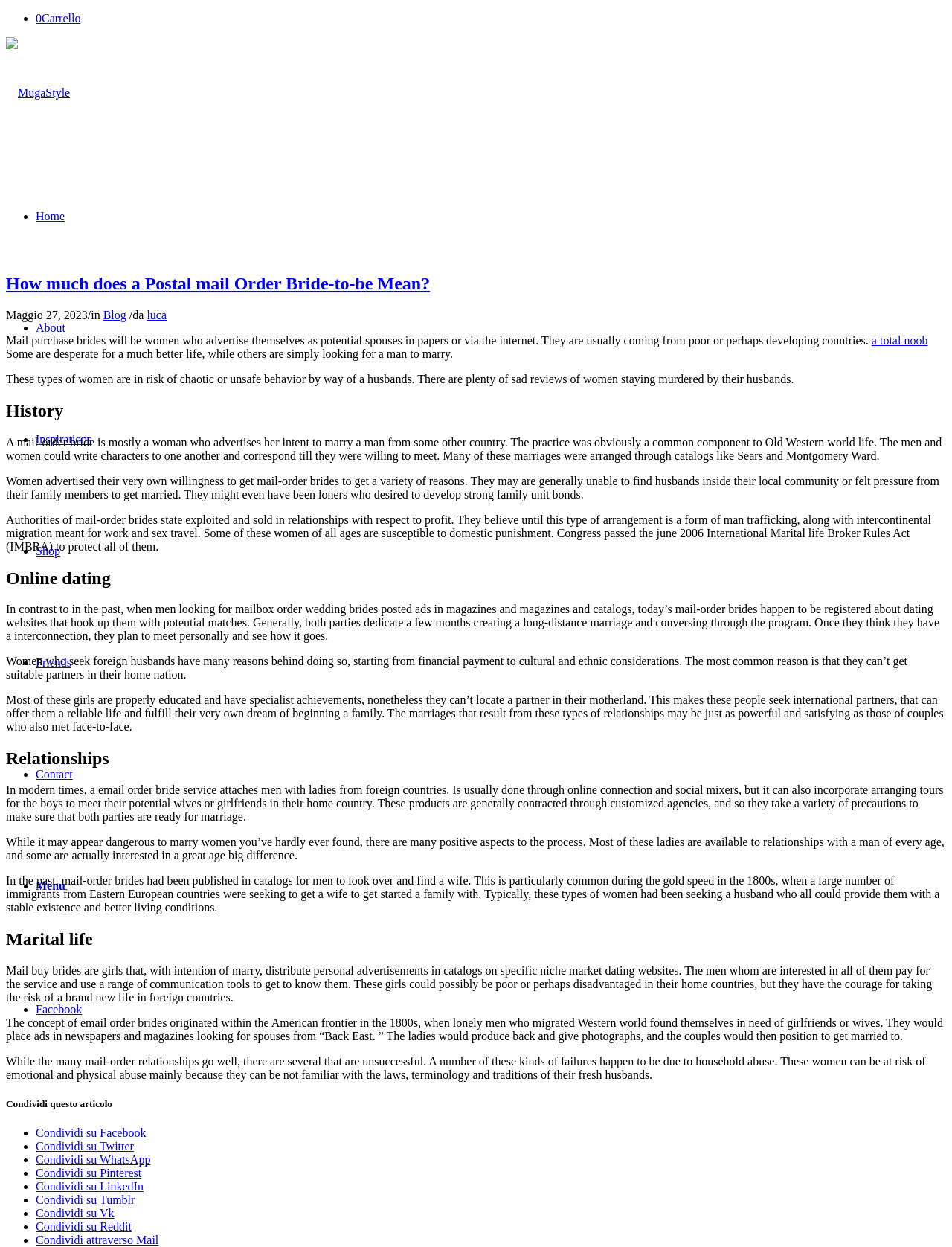Identify and provide the title of the webpage.

How much does a Postal mail Order Bride-to-be Mean?